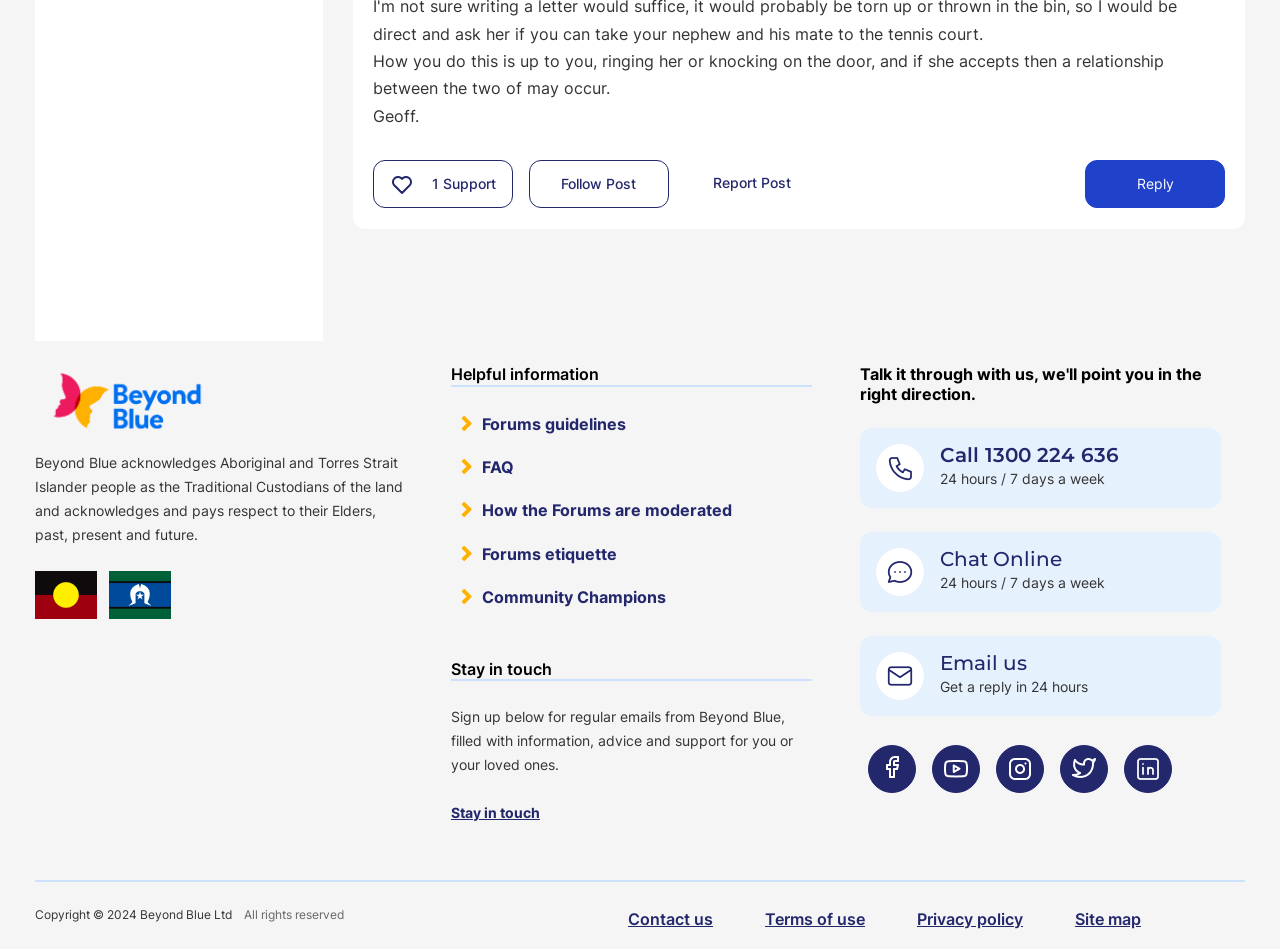Given the element description, predict the bounding box coordinates in the format (top-left x, top-left y, bottom-right x, bottom-right y), using floating point numbers between 0 and 1: Forums etiquette

[0.352, 0.573, 0.482, 0.594]